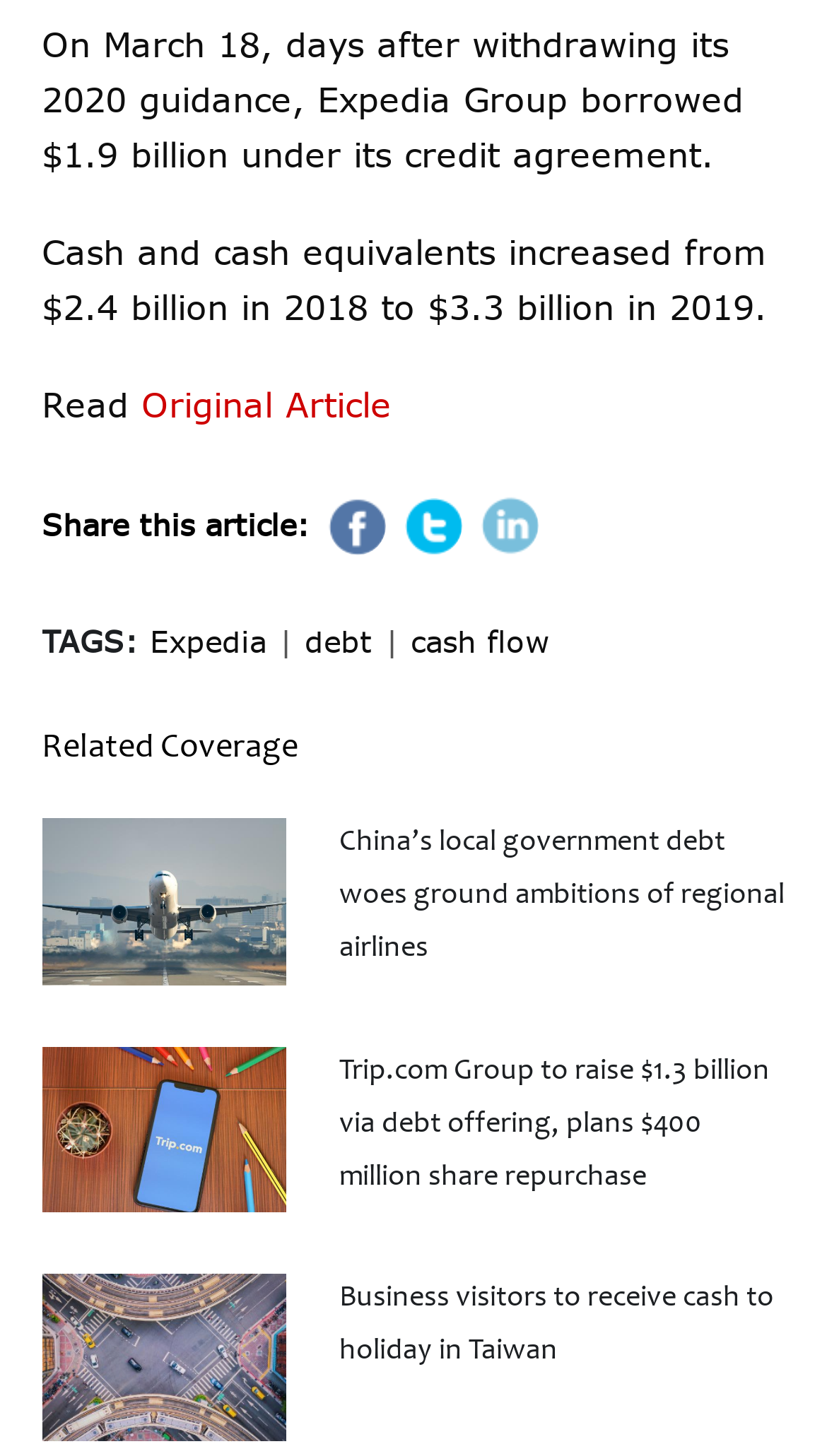How many images are associated with the related articles? Using the information from the screenshot, answer with a single word or phrase.

3